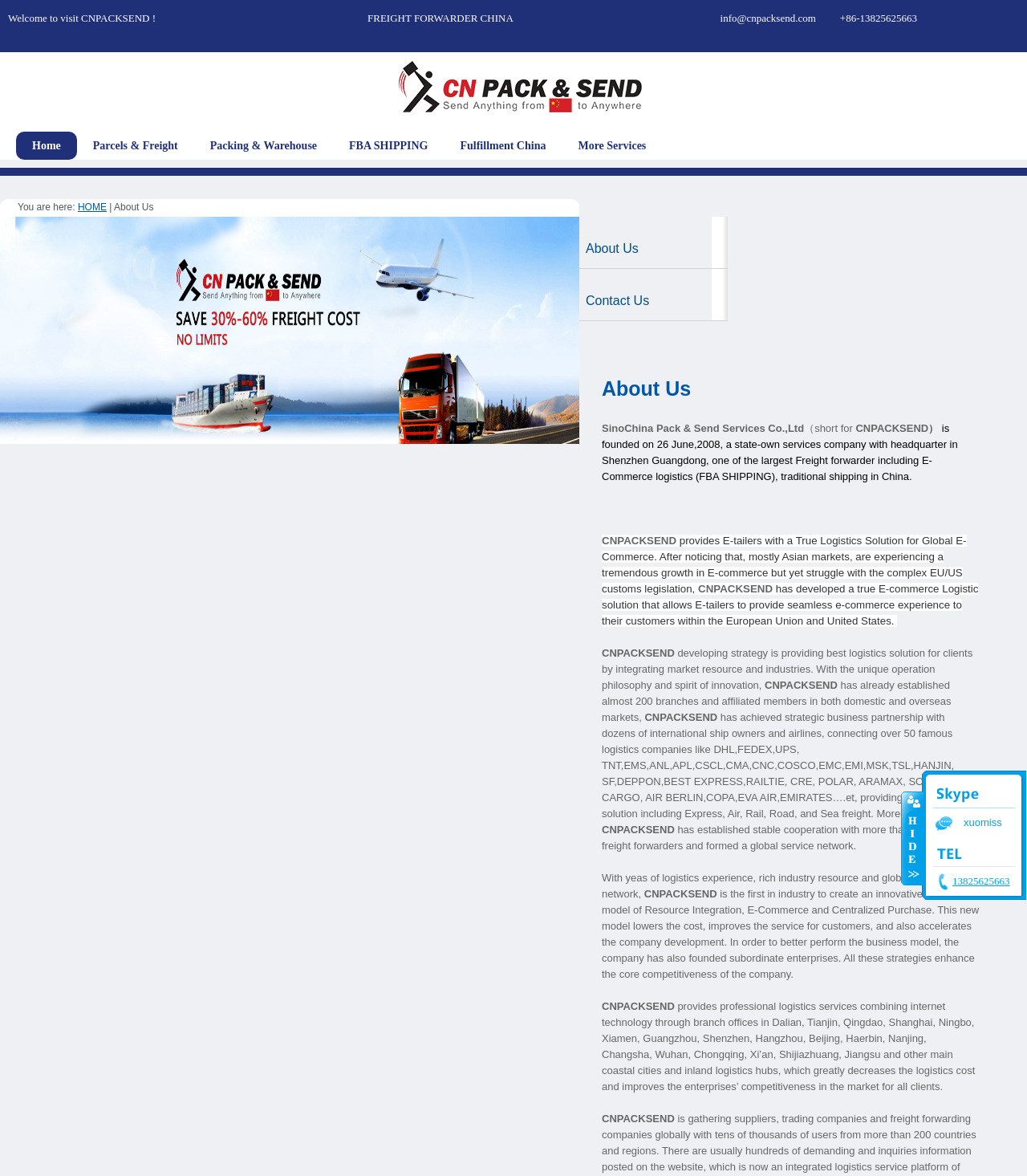Extract the bounding box for the UI element that matches this description: "+86-13825625663".

[0.818, 0.01, 0.893, 0.02]